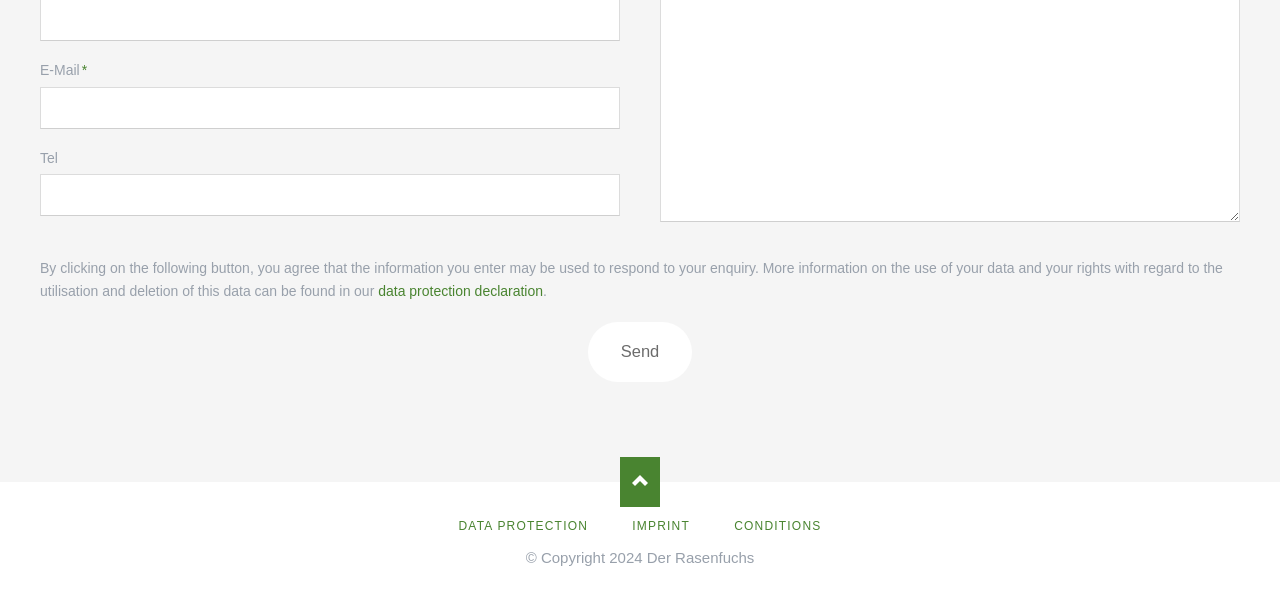What is the copyright year of the webpage?
We need a detailed and exhaustive answer to the question. Please elaborate.

The static text at the bottom of the webpage mentions '© Copyright 2024 Der Rasenfuchs', which indicates that the copyright year of the webpage is 2024.